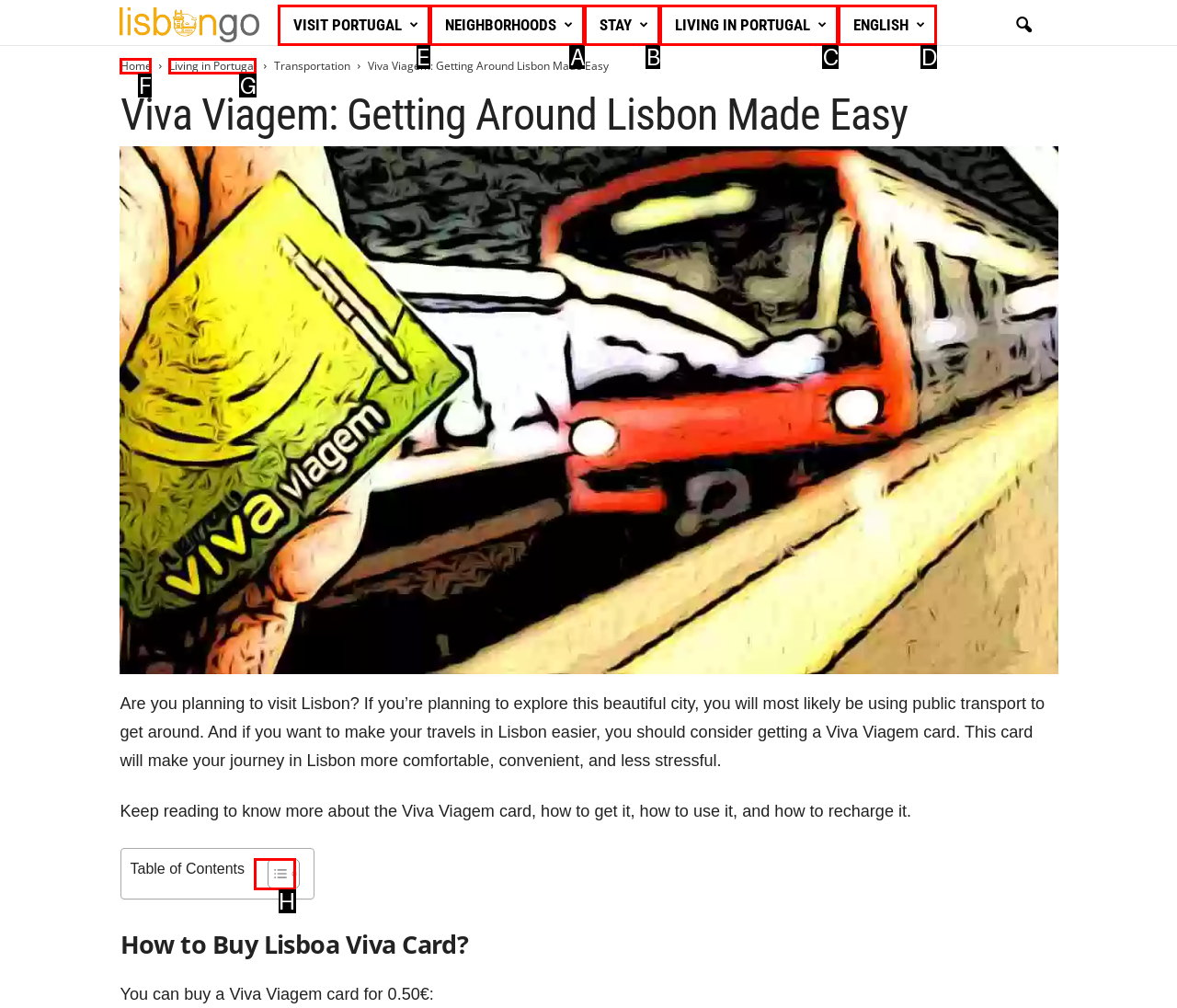From the available options, which lettered element should I click to complete this task: Click on the VISIT PORTUGAL link?

E